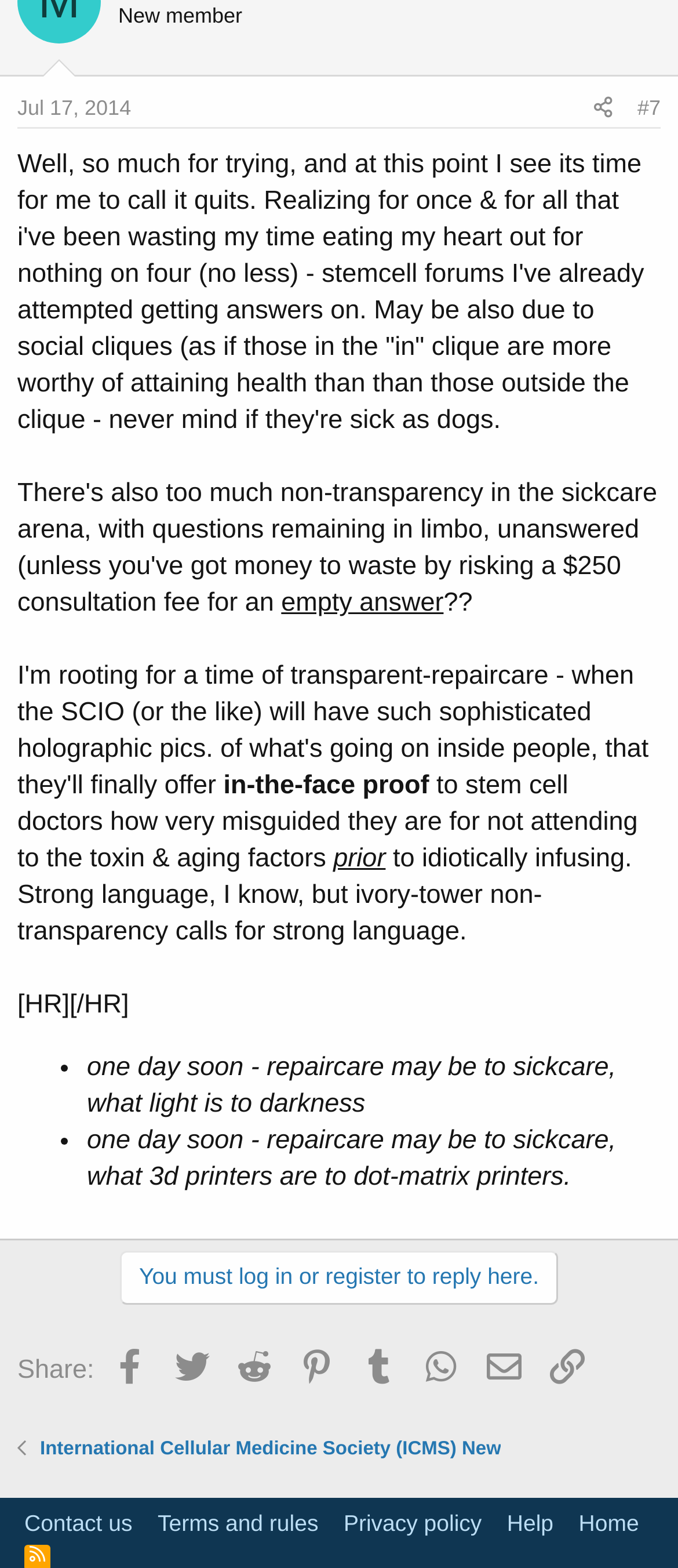Could you find the bounding box coordinates of the clickable area to complete this instruction: "Click on the 'Contact us' link"?

[0.026, 0.961, 0.206, 0.982]